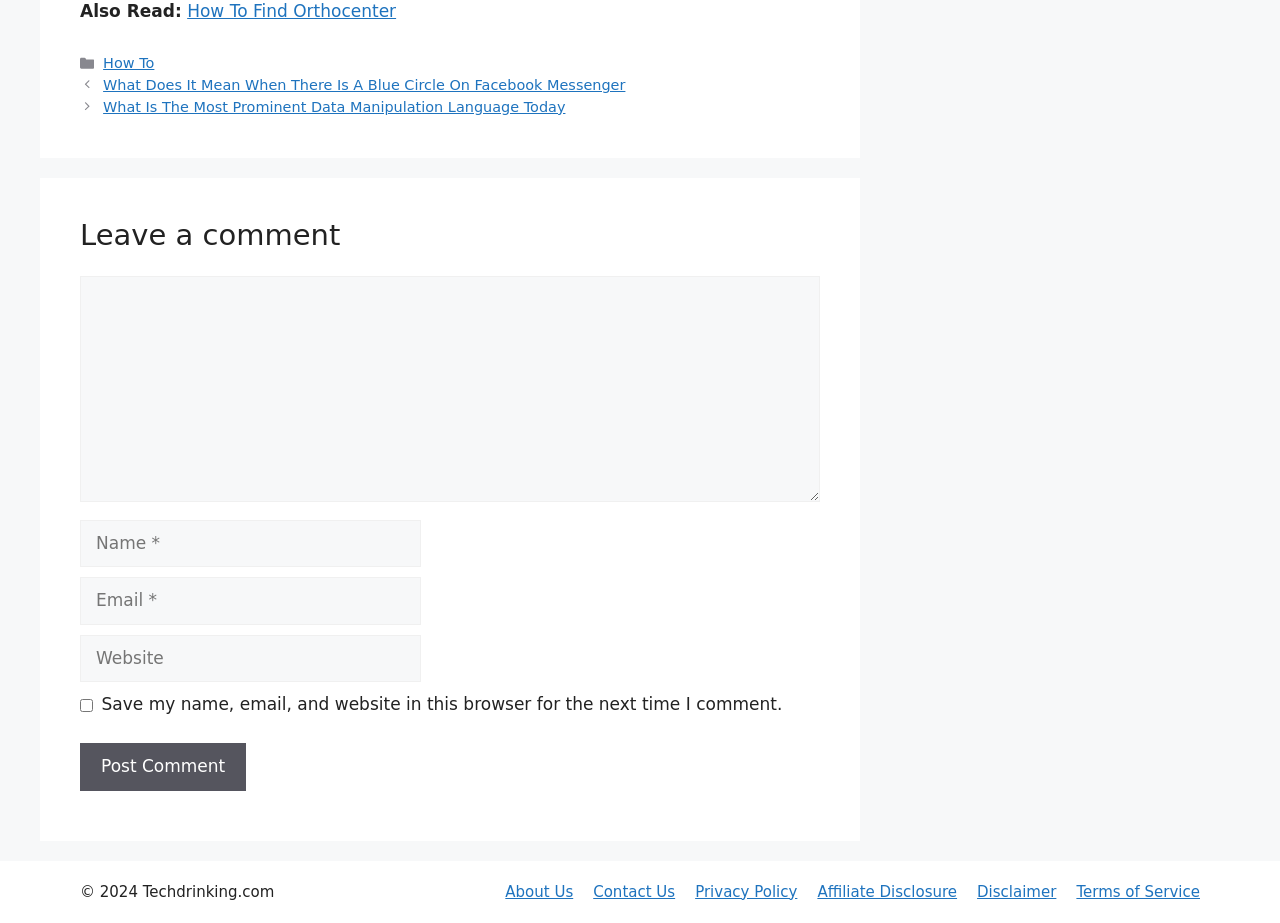Locate the bounding box coordinates of the clickable area needed to fulfill the instruction: "Read the 'How To Find Orthocenter' article".

[0.146, 0.001, 0.309, 0.023]